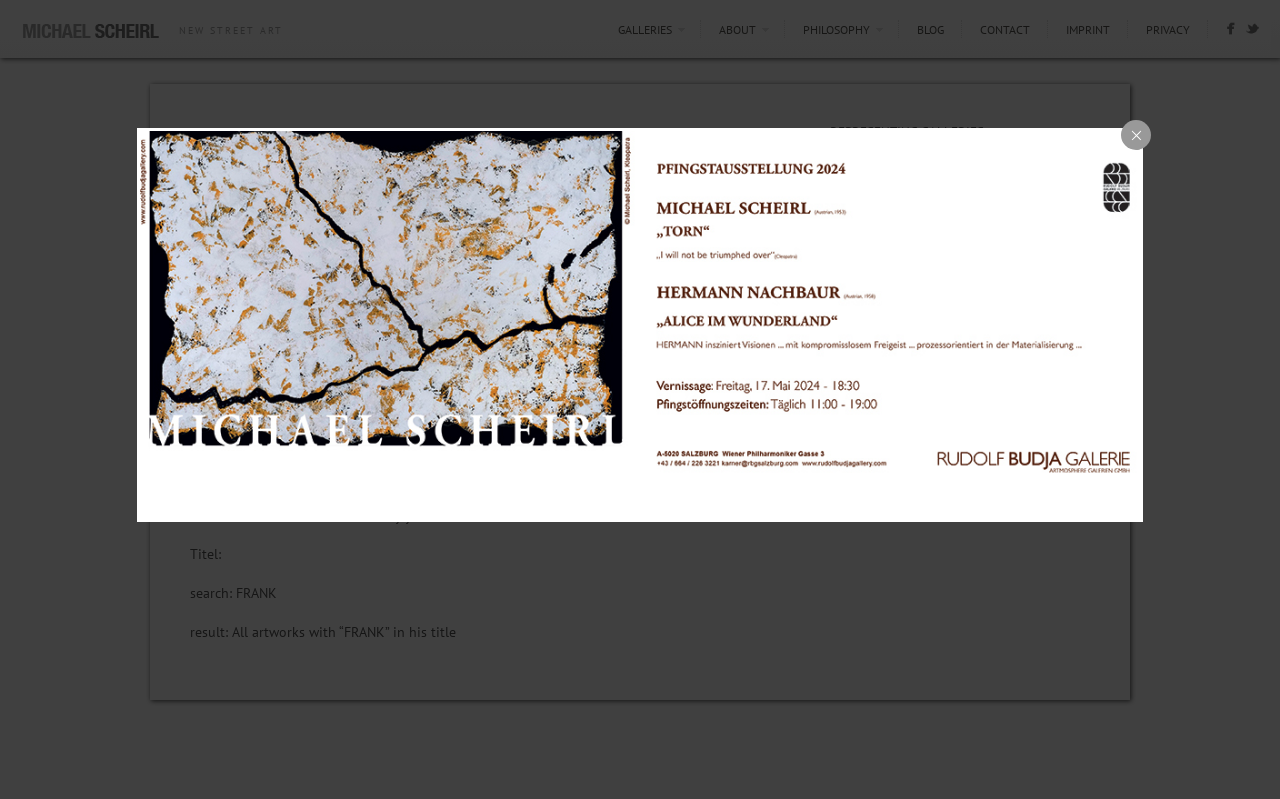What is the name of the artist?
Provide a concise answer using a single word or phrase based on the image.

Michael Scheirl